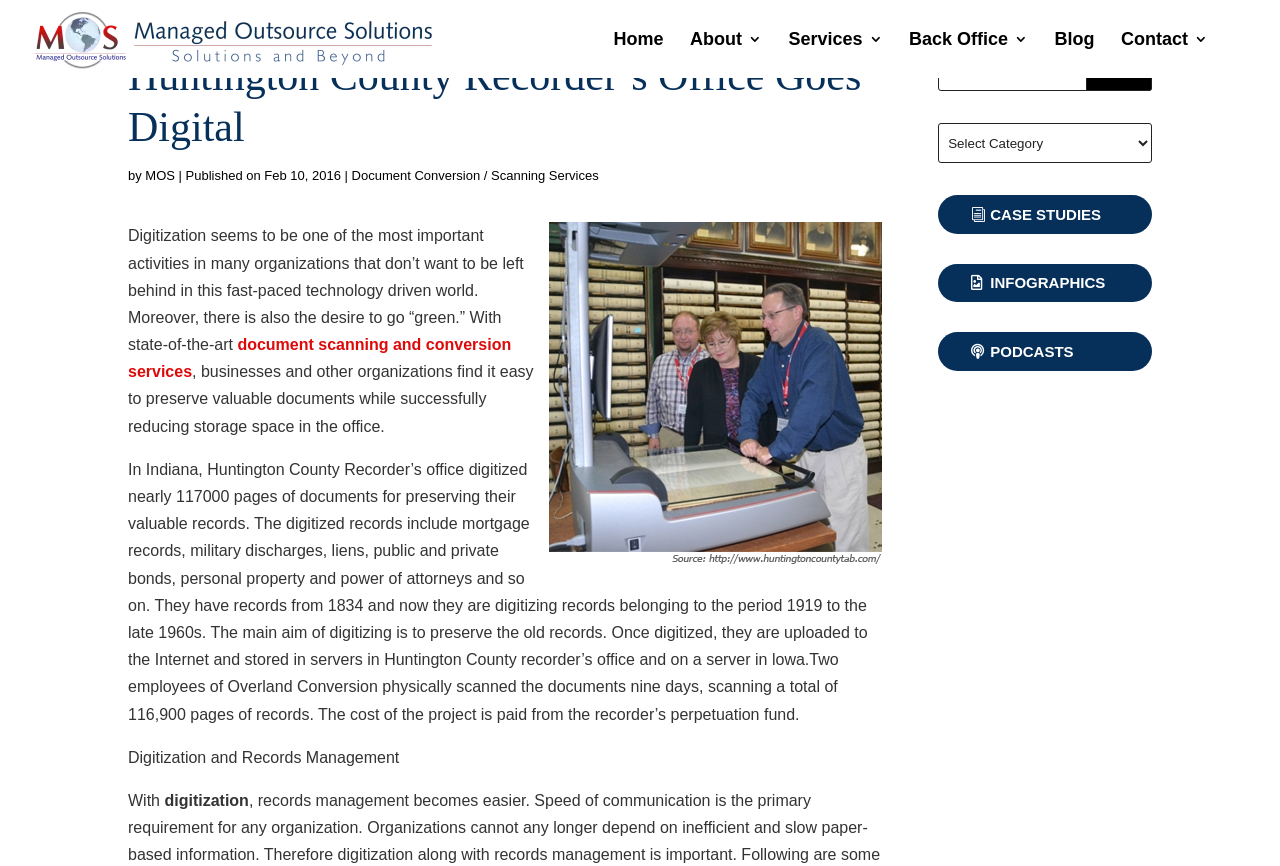Please identify the bounding box coordinates of the area I need to click to accomplish the following instruction: "Visit 'About'".

[0.539, 0.037, 0.595, 0.09]